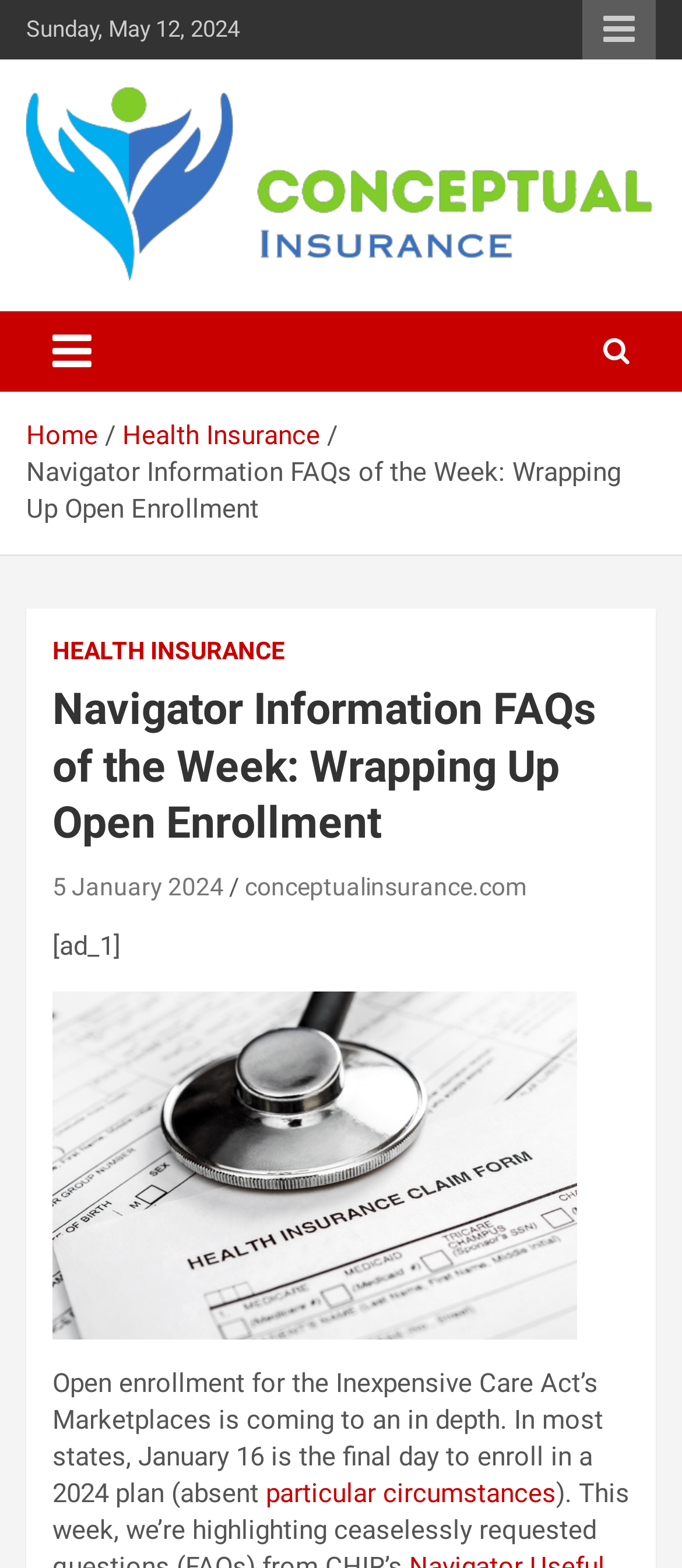Please identify the bounding box coordinates of the clickable element to fulfill the following instruction: "Read the article about Open Enrollment". The coordinates should be four float numbers between 0 and 1, i.e., [left, top, right, bottom].

[0.077, 0.872, 0.885, 0.962]